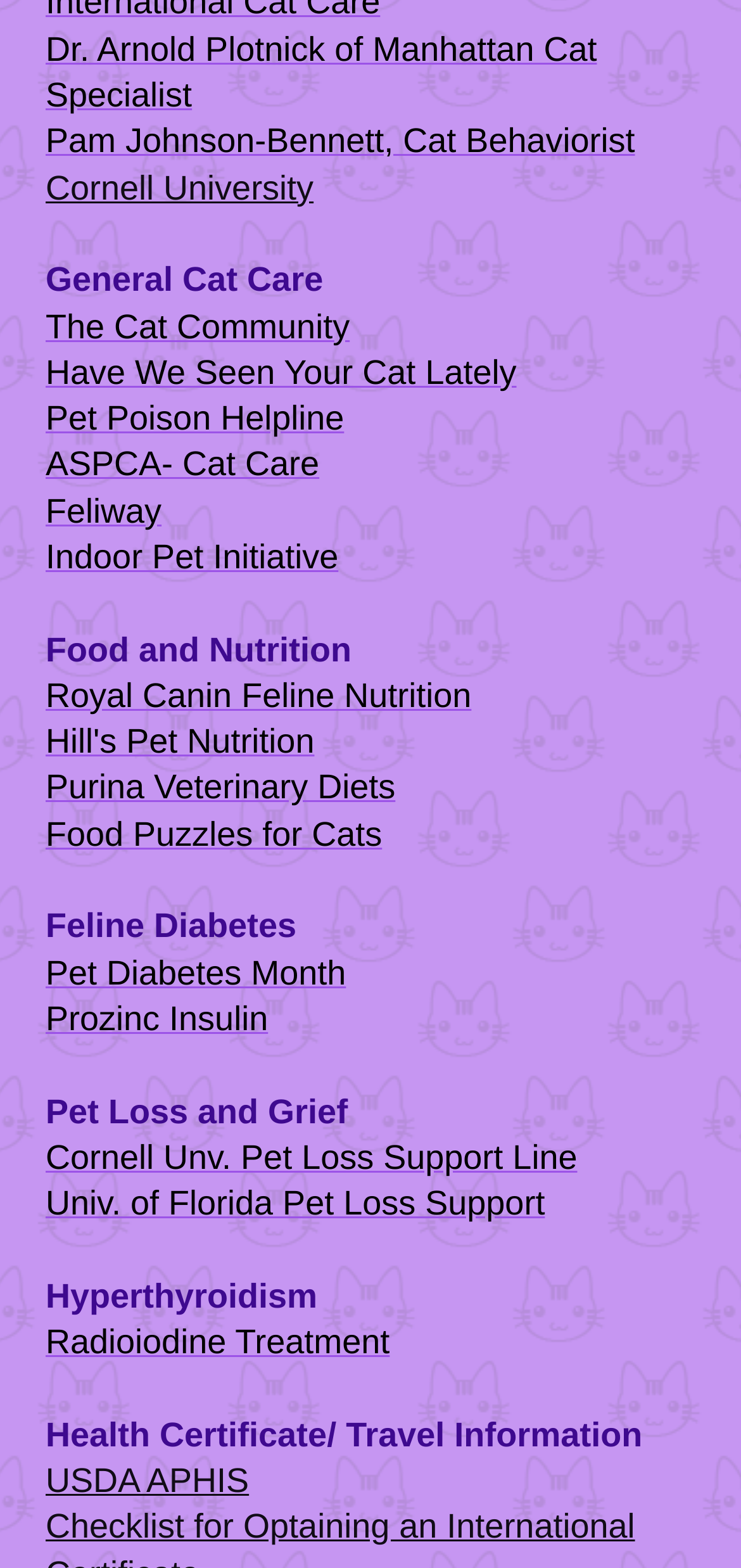What is the category of 'Food Puzzles for Cats'?
Please answer using one word or phrase, based on the screenshot.

Food and Nutrition